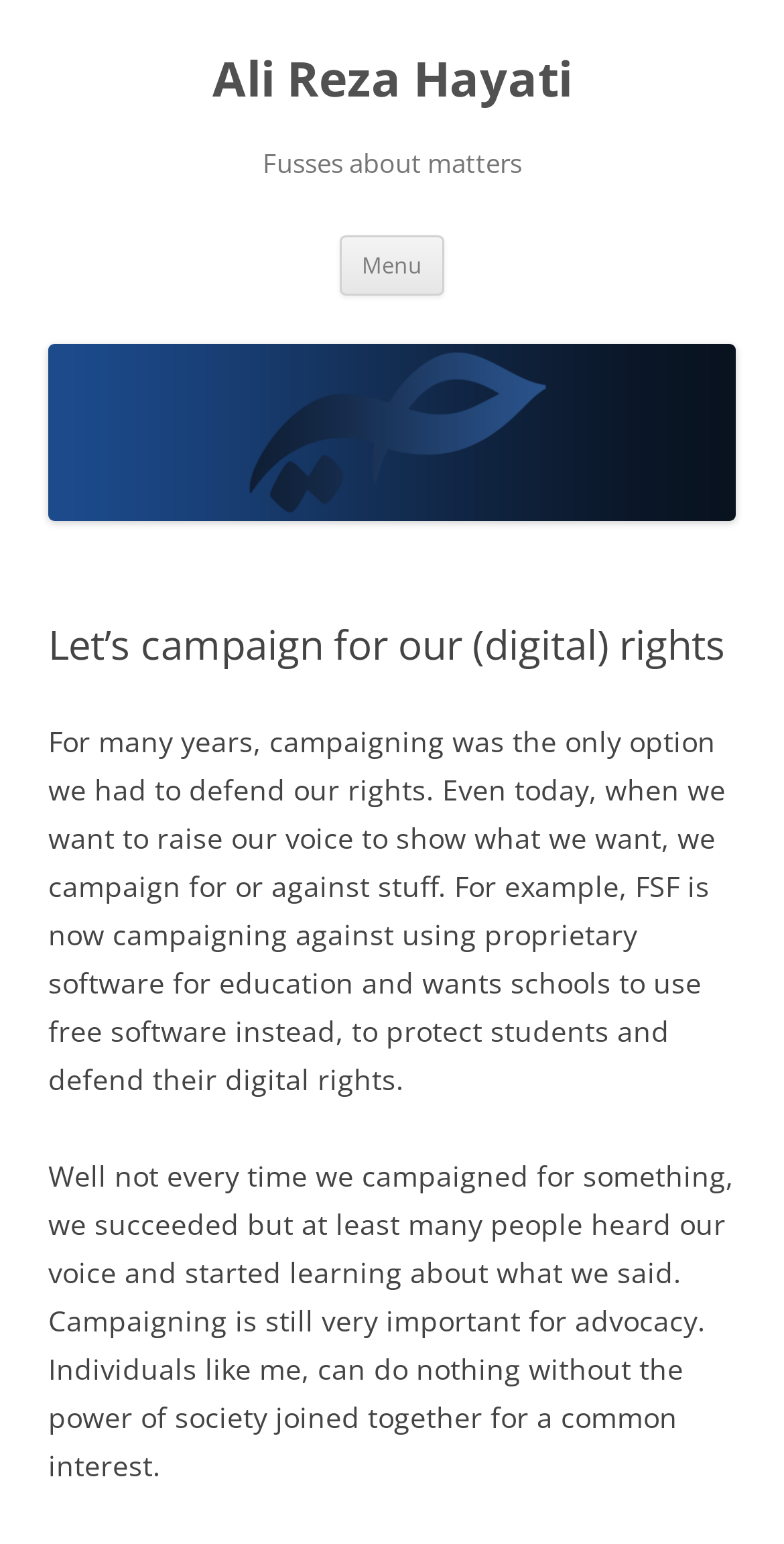Provide a one-word or one-phrase answer to the question:
Who is the author of the webpage?

Ali Reza Hayati